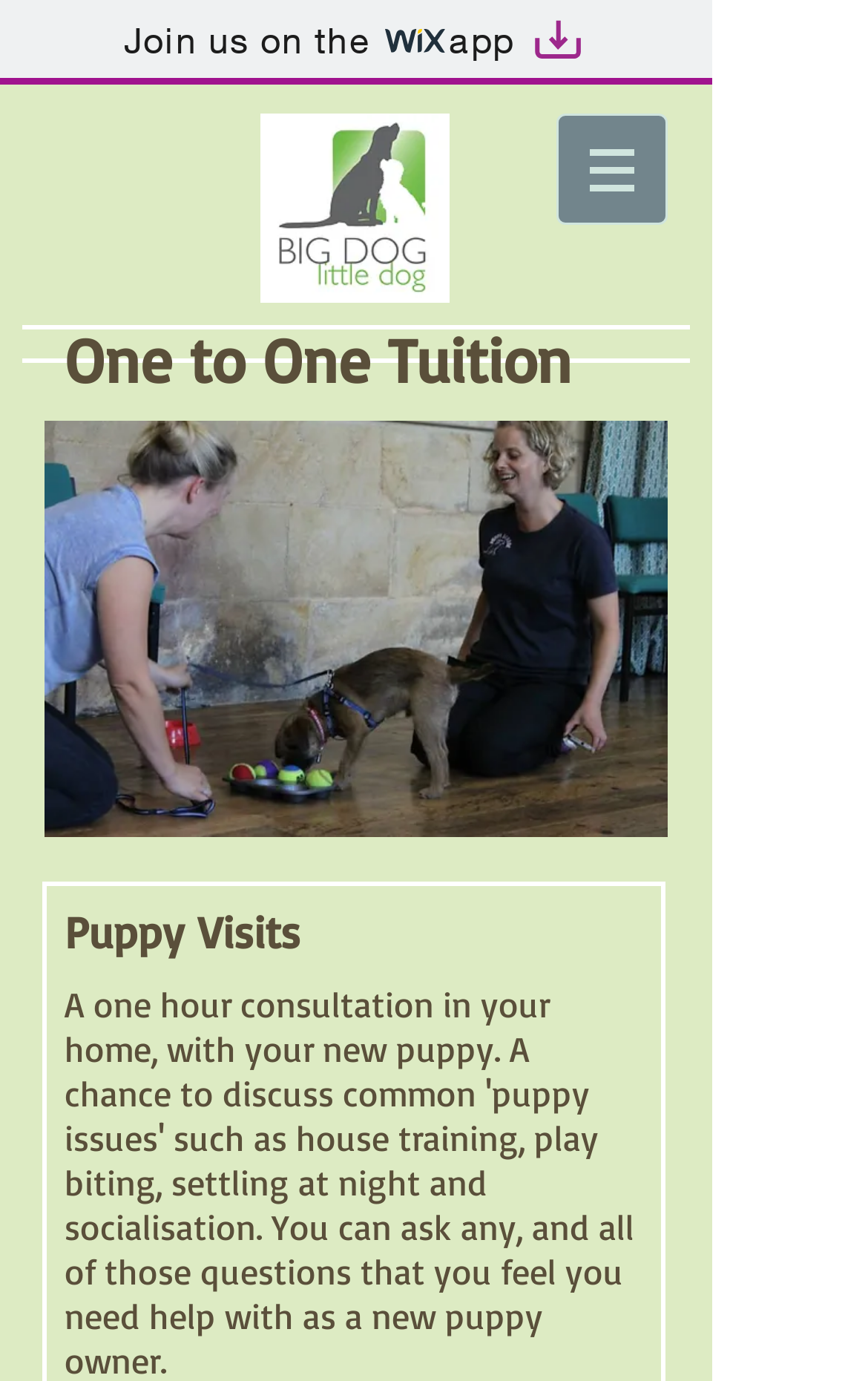Describe all the significant parts and information present on the webpage.

The webpage is about "One to One Tuition" and is provided by BDLD. At the top left, there is a link to "Join us on the Wix app" accompanied by two small images, "Wix" and "Artboard 1". Below this link, there is a navigation menu labeled "Site" with a button that has a dropdown menu, indicated by a small image. 

On the left side of the page, there are two headings. The first heading, "One to One Tuition", is located near the top, while the second heading, "Puppy Visits", is located near the bottom.